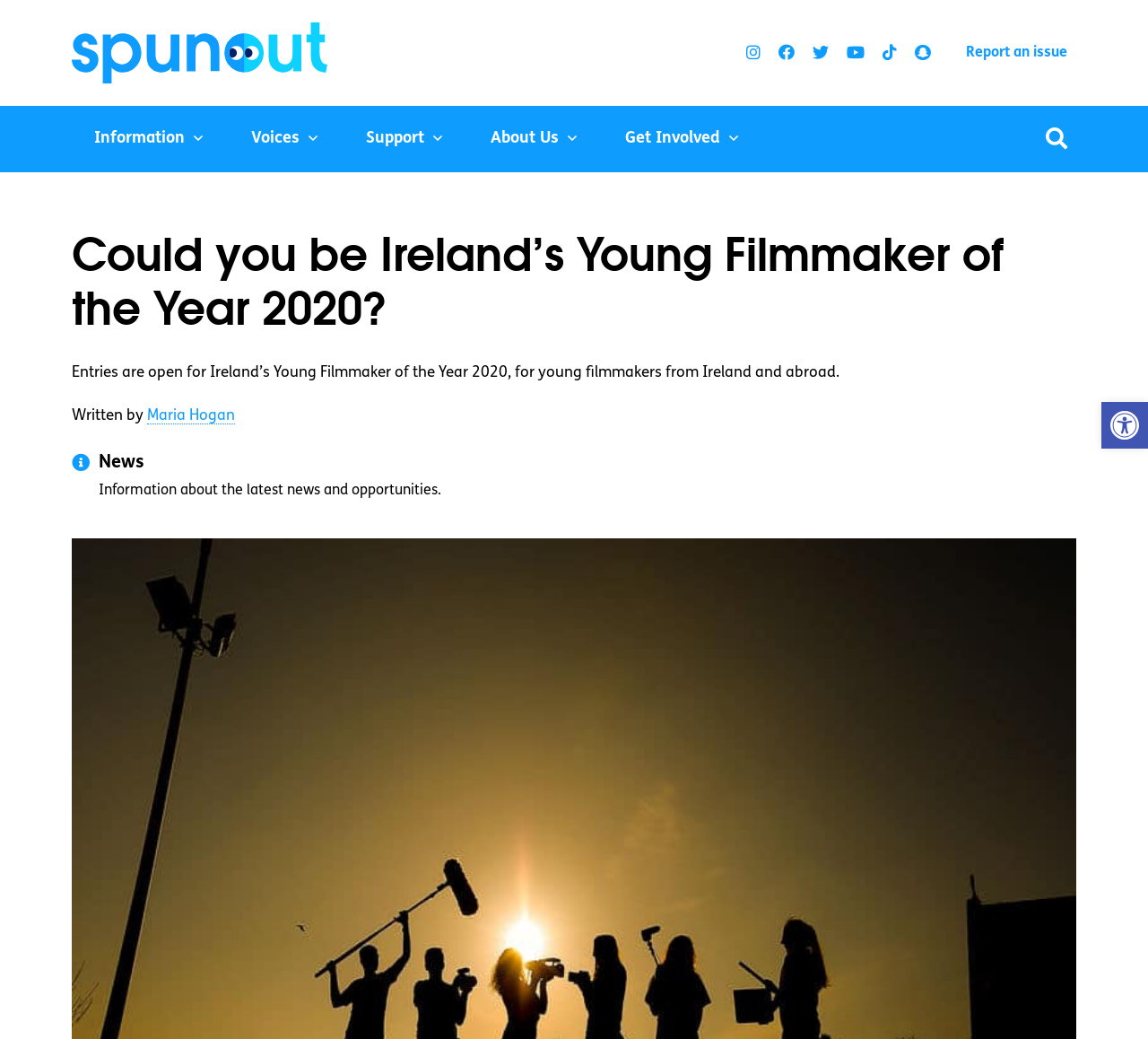What is the logo of the website?
Answer the question with detailed information derived from the image.

The logo of the website is located at the top left corner of the webpage, and it is an image with the text 'spunout' written on it.